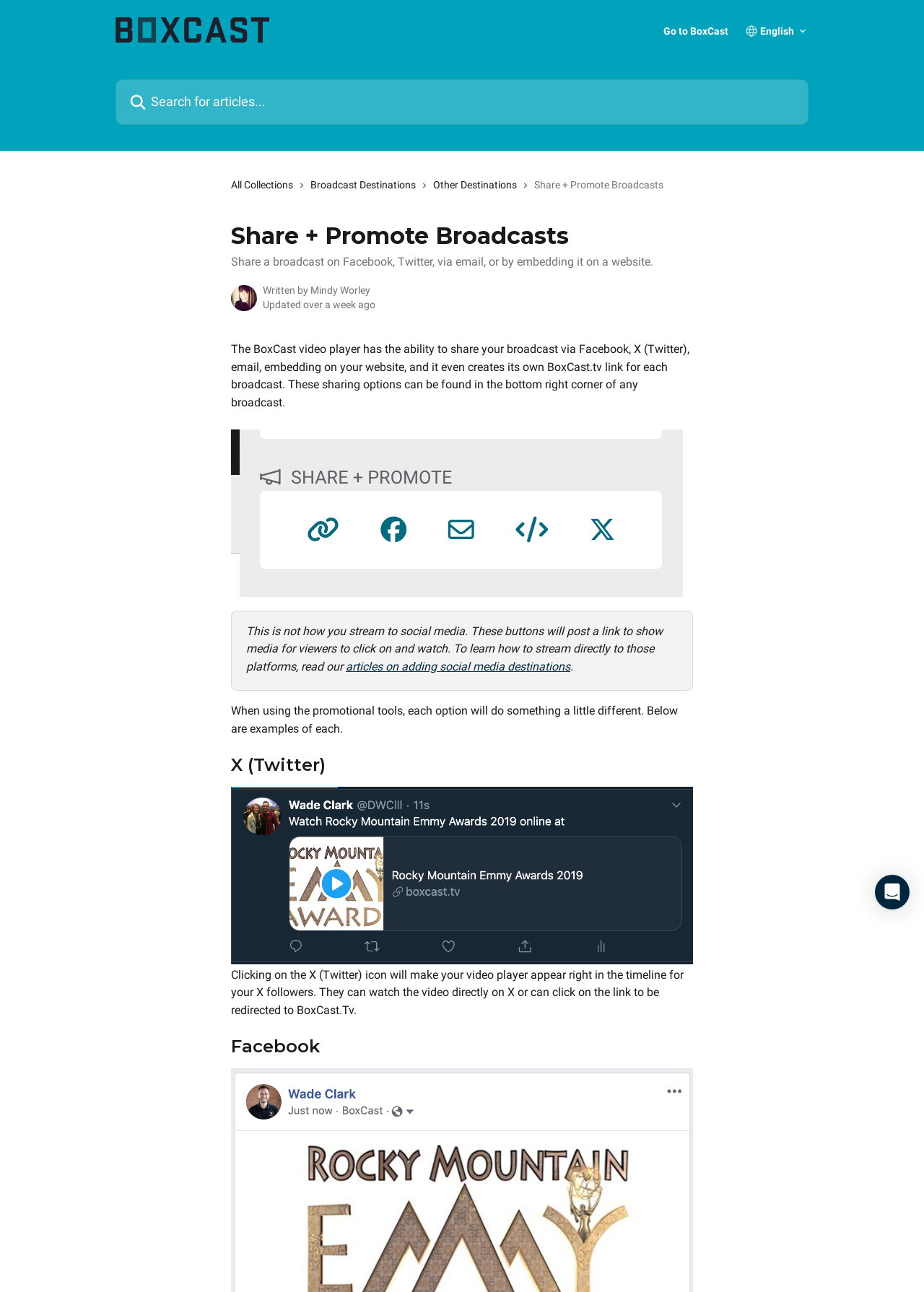Who wrote the article?
Using the image as a reference, give an elaborate response to the question.

I found the answer by looking at the avatar and the text next to it, which says 'Written by' and then shows the name 'Mindy Worley'.